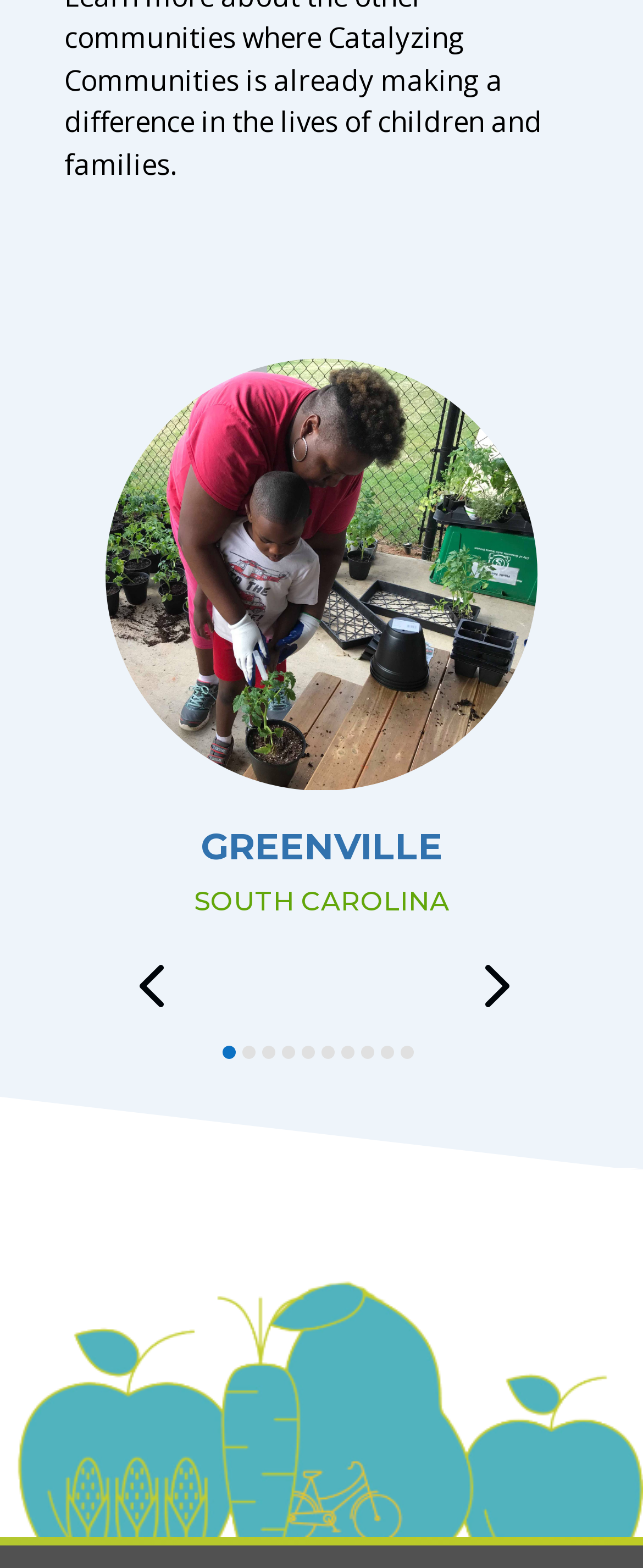Using the description: "Greenville South Carolina", identify the bounding box of the corresponding UI element in the screenshot.

[0.164, 0.229, 0.836, 0.586]